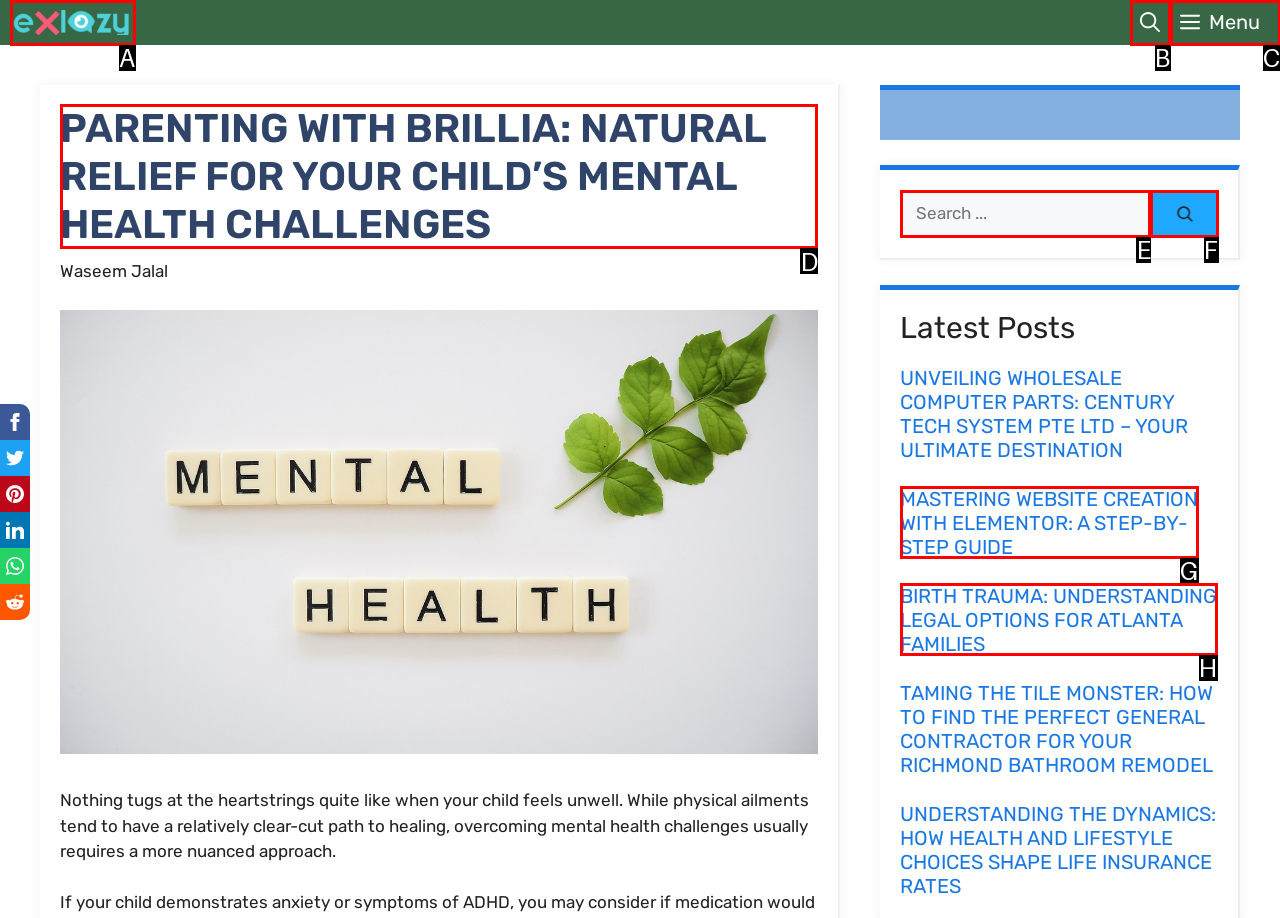Which option should I select to accomplish the task: Read the 'PARENTING WITH BRILLIA' heading? Respond with the corresponding letter from the given choices.

D